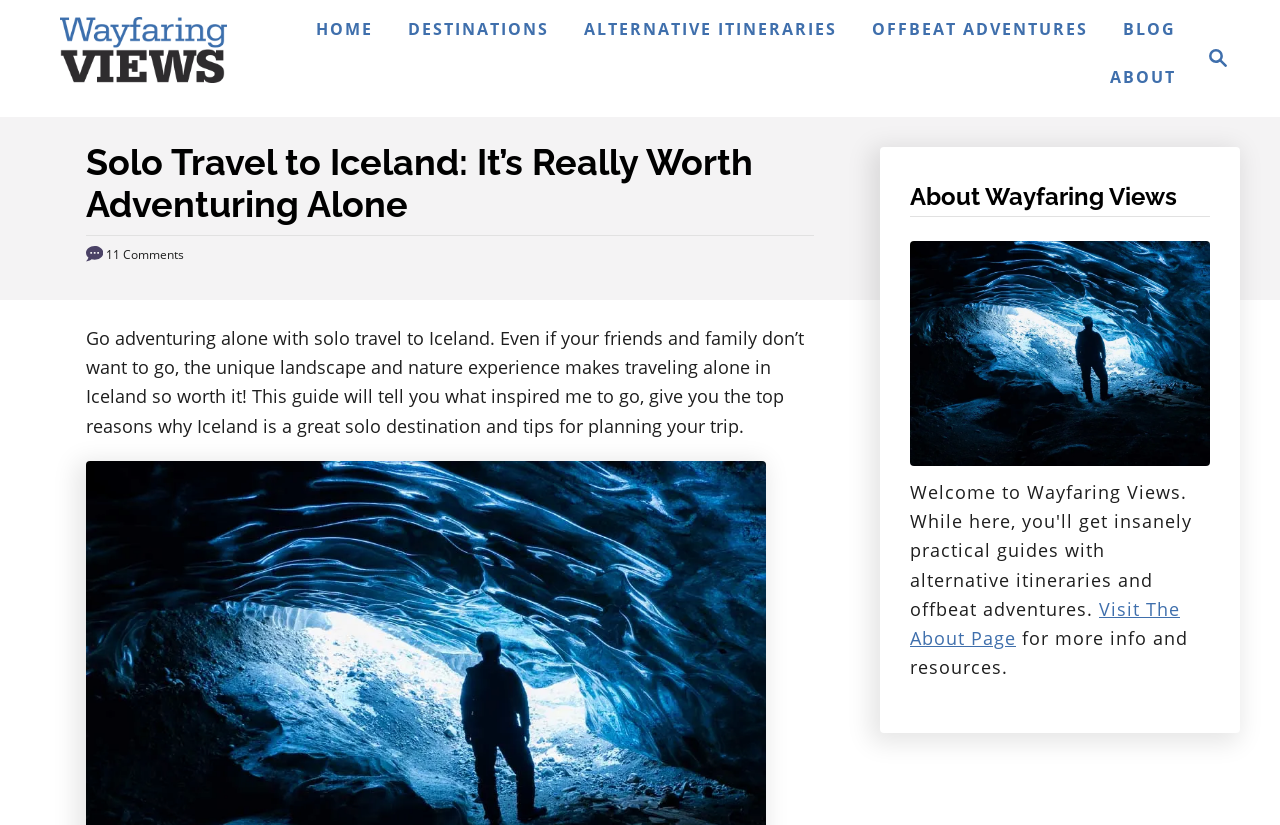Extract the primary header of the webpage and generate its text.

Solo Travel to Iceland: It’s Really Worth Adventuring Alone